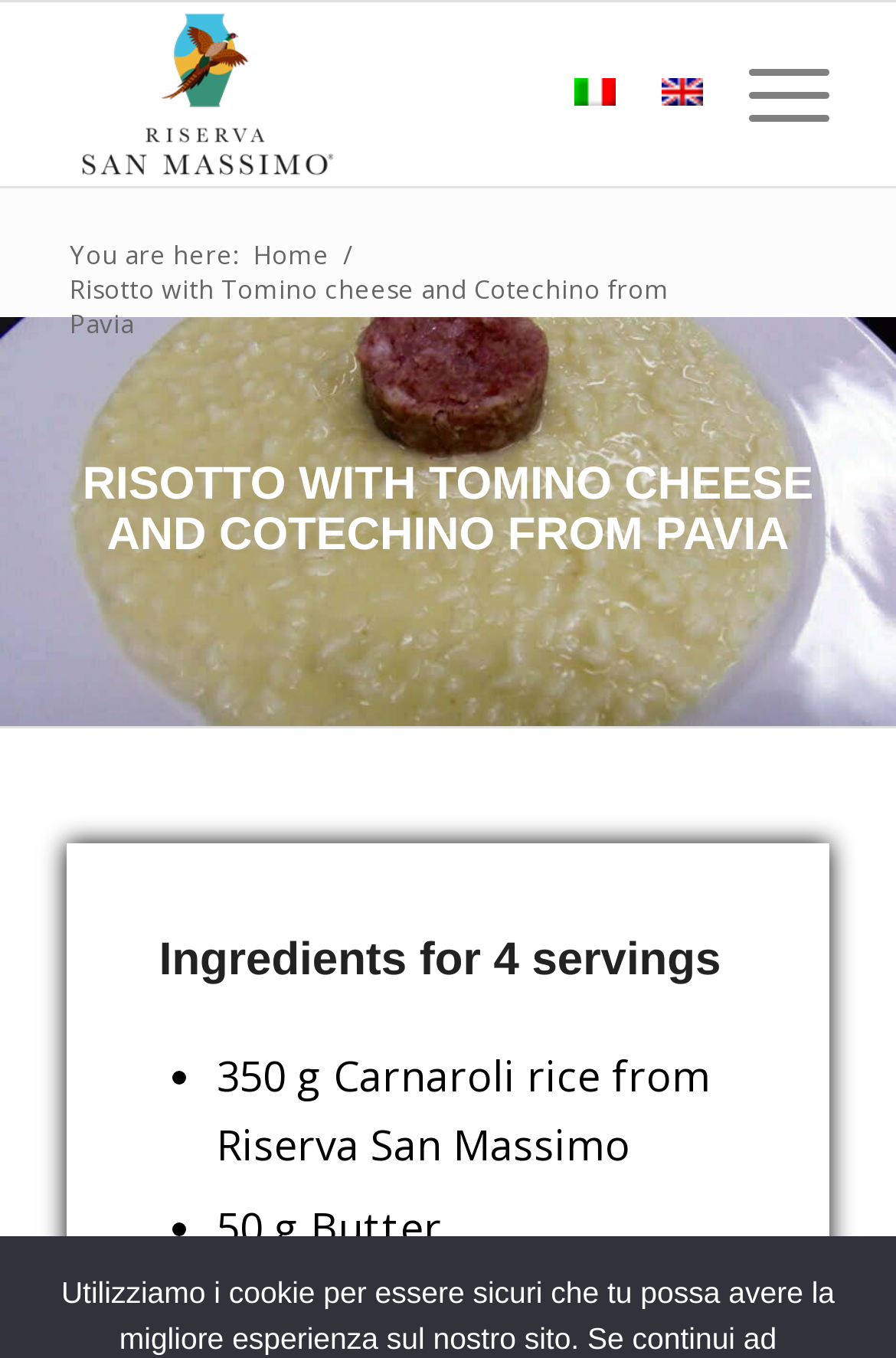Provide an in-depth caption for the webpage.

The webpage is about a recipe for Risotto with Tomino cheese and Cotechino from Pavia. At the top, there is a logo of Riserva San Massimo, accompanied by two small images and a menu item labeled "Menu" on the right side. Below the logo, there is a breadcrumb navigation bar with the text "You are here:" followed by a link to the "Home" page and the current page title "Risotto with Tomino cheese and Cotechino from Pavia".

The main content of the page is divided into two sections. The first section has a heading "RISOTTO WITH TOMINO CHEESE AND COTECHINO FROM PAVIA" in a large font size. The second section has a heading "Ingredients for 4 servings" and lists the ingredients in a bulleted format, including Carnaroli rice, butter, and Tomino cheese. Each ingredient is listed on a new line with a bullet point marker.